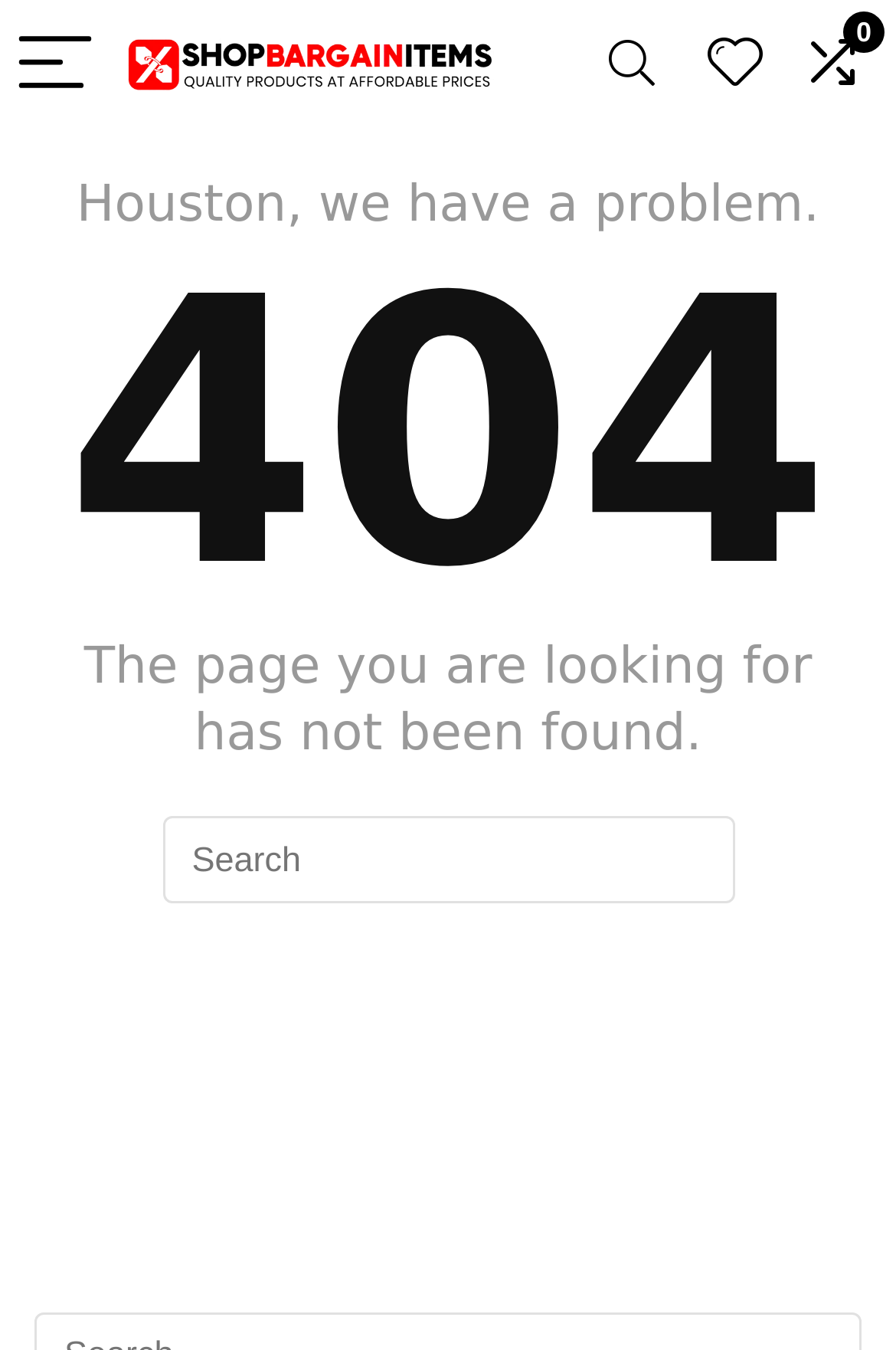Answer in one word or a short phrase: 
What is the current status of the page?

Not found